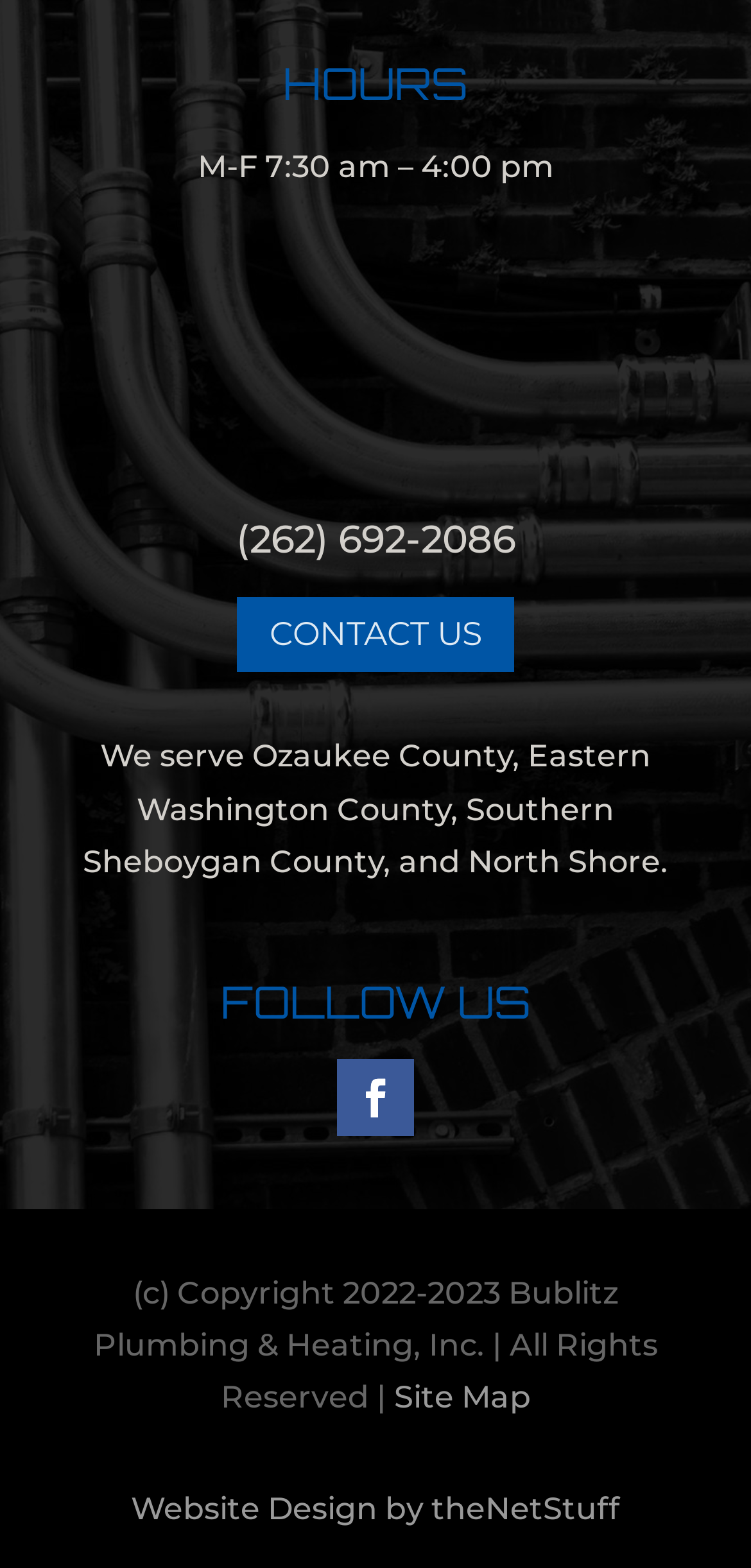What is the phone number?
Based on the image, give a one-word or short phrase answer.

(262) 692-2086